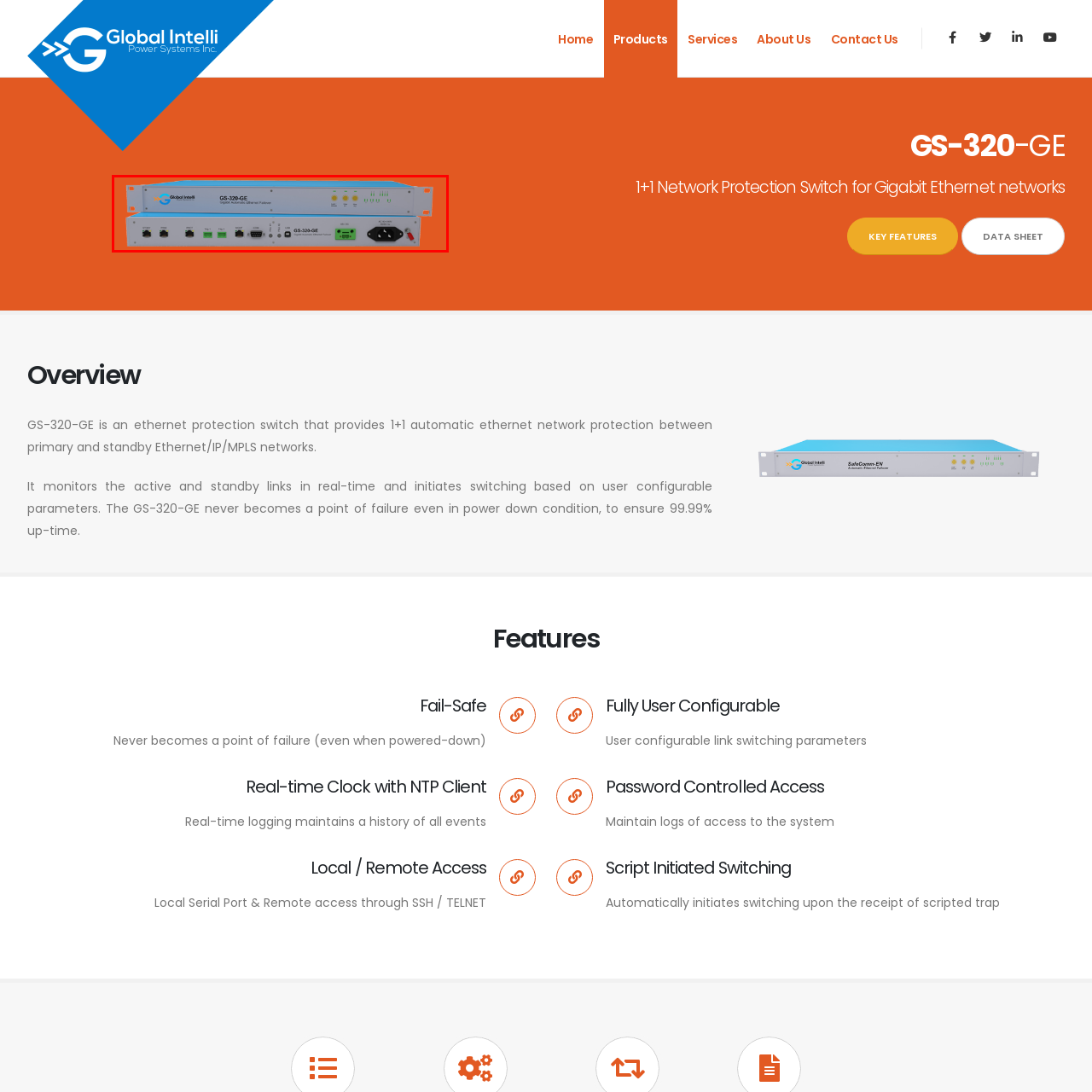Analyze the image surrounded by the red outline and answer the ensuing question with as much detail as possible based on the image:
What is the purpose of the LED indicators on the GS-320-GE?

According to the caption, the GS-320-GE is equipped with 'various LED indicators that signal the operational status', which means the LED indicators are used to display the current operational status of the device.